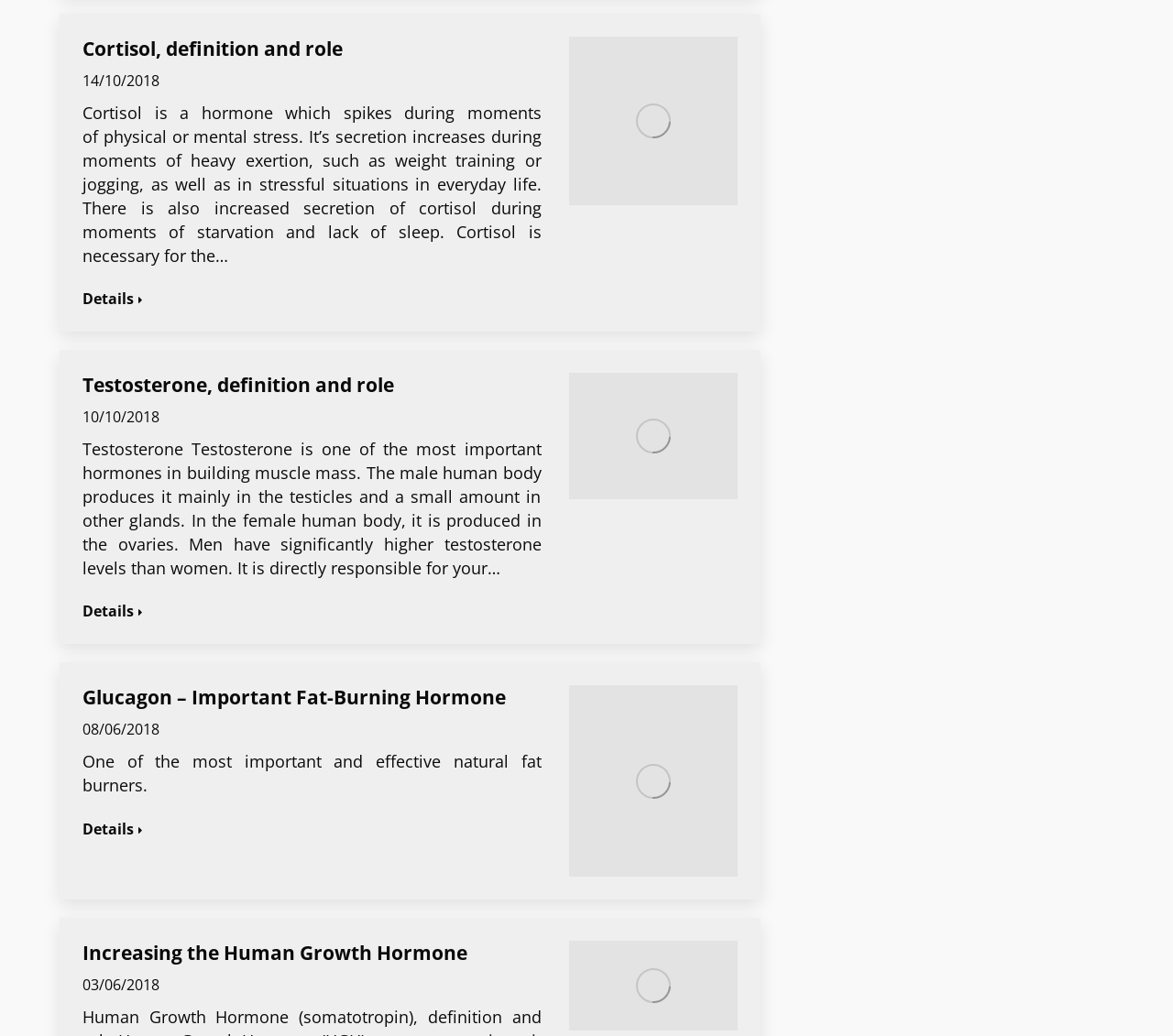Based on the image, provide a detailed and complete answer to the question: 
What is glucagon?

The webpage describes glucagon as an important and effective natural fat burner, which suggests that it plays a role in burning fat in the body.